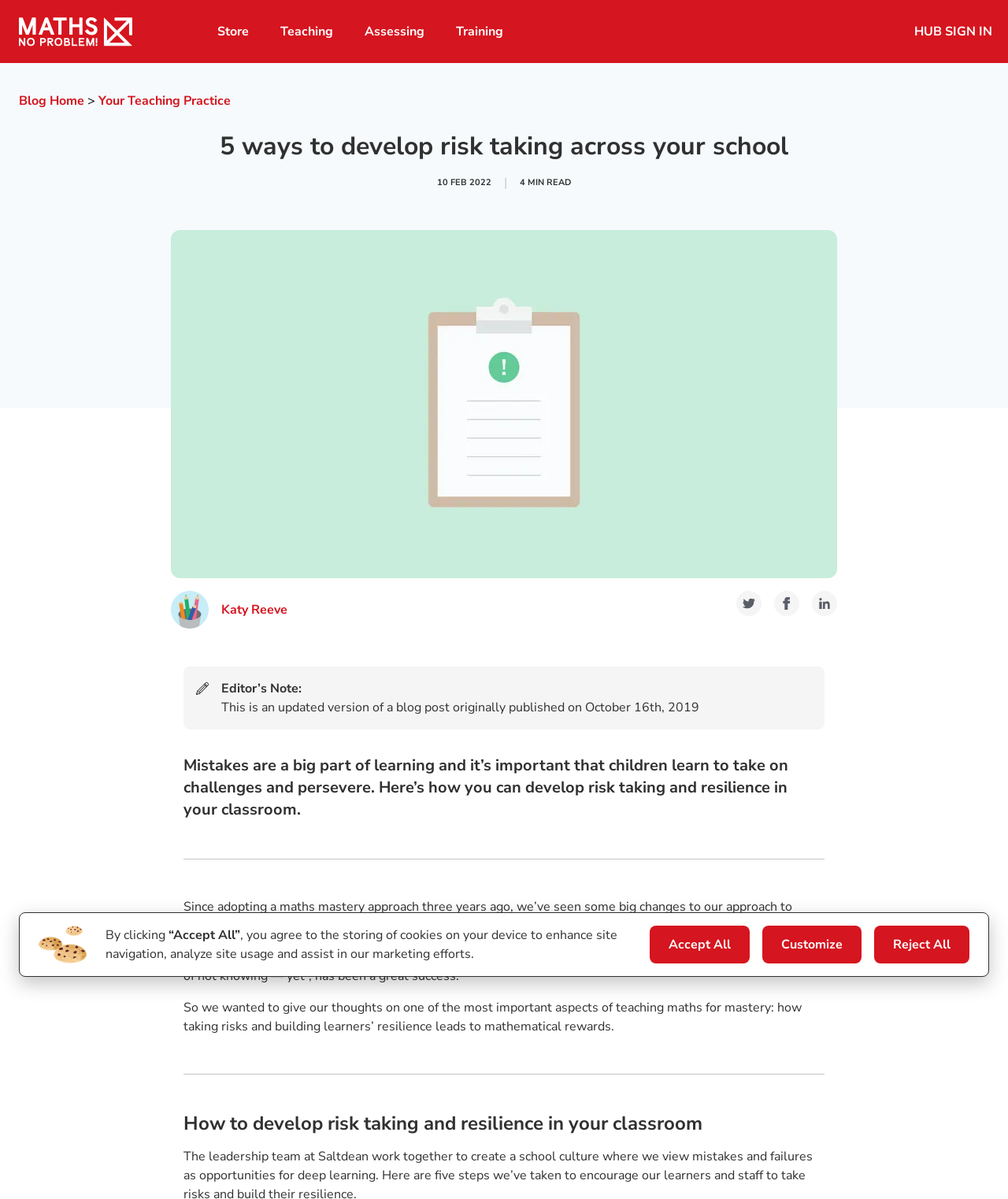Give a one-word or short phrase answer to this question: 
What is the topic of the blog post?

Risk taking in primary school